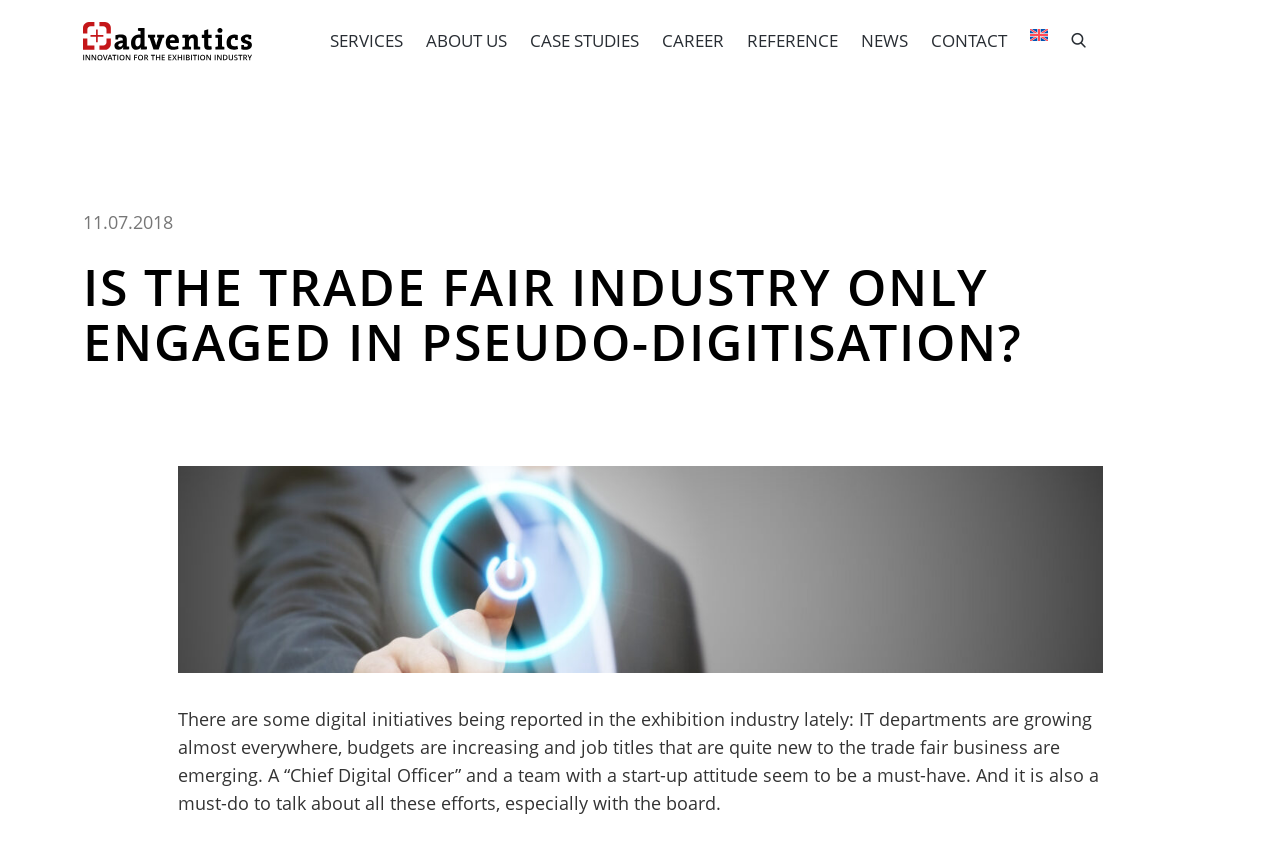How many links are there in the top navigation bar?
From the details in the image, provide a complete and detailed answer to the question.

I counted the number of link elements in the top navigation bar, which are CAREER, REFERENCE, NEWS, CONTACT, English, and the logo link. There are 7 links in total.